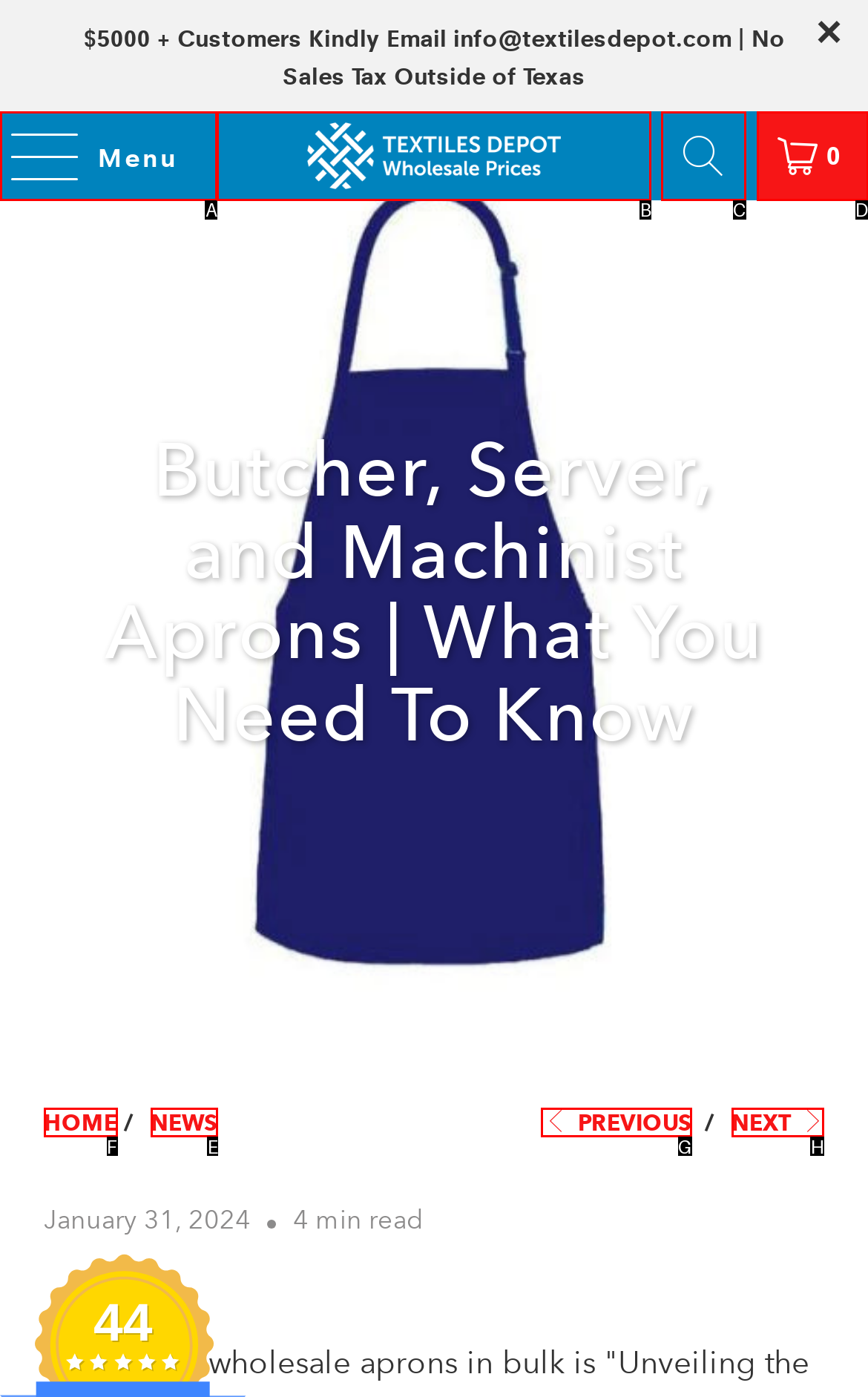Determine the correct UI element to click for this instruction: Read the NEWS. Respond with the letter of the chosen element.

E